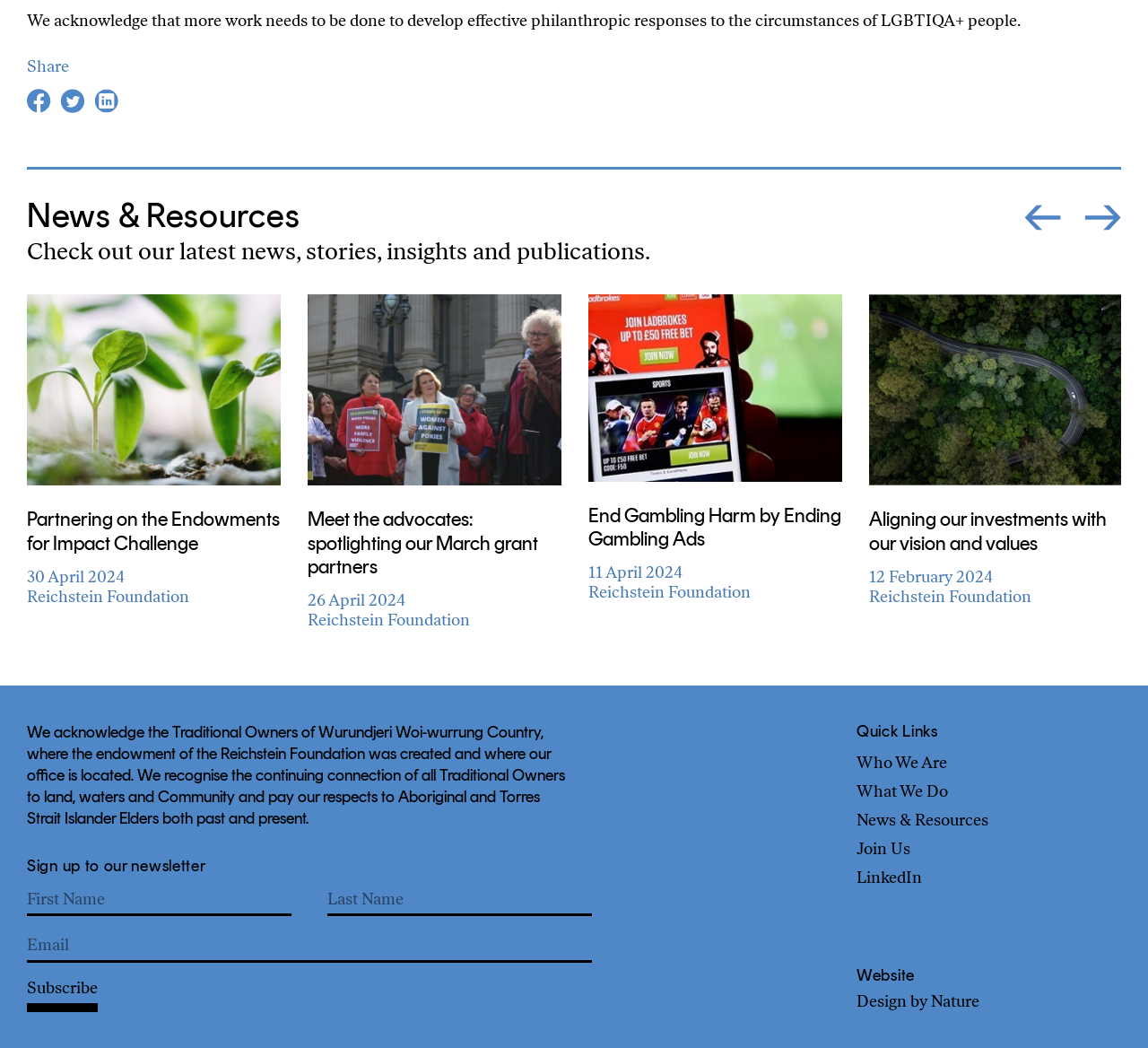What is the name of the foundation mentioned on the webpage?
Offer a detailed and full explanation in response to the question.

The name 'Reichstein Foundation' is mentioned multiple times on the webpage, including in the 'News & Resources' section and in the 'We acknowledge' statement, indicating that it is the name of the foundation.